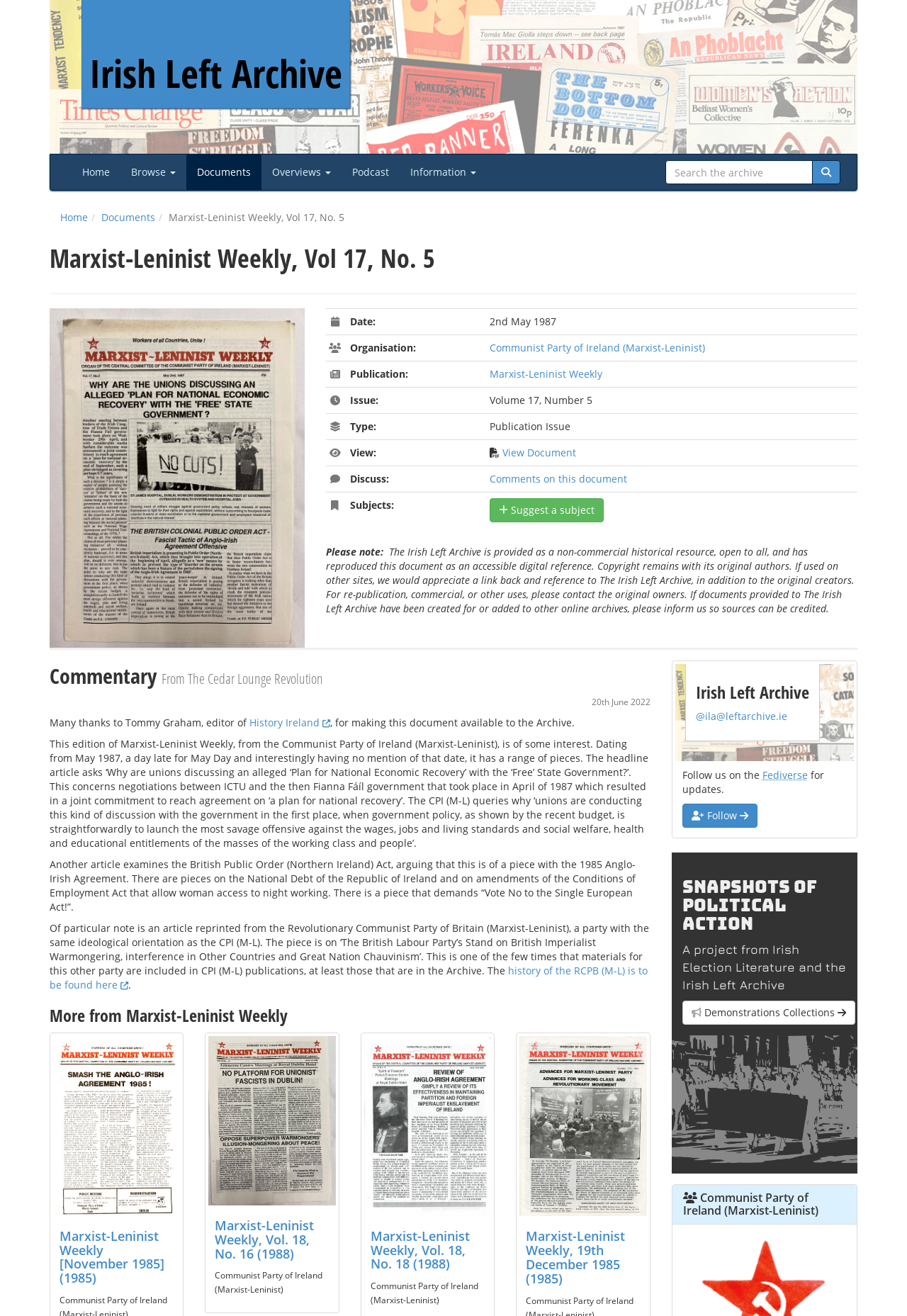For the following element description, predict the bounding box coordinates in the format (top-left x, top-left y, bottom-right x, bottom-right y). All values should be floating point numbers between 0 and 1. Description: Irish Left Archive@ila@leftarchive.ie

[0.755, 0.505, 0.904, 0.563]